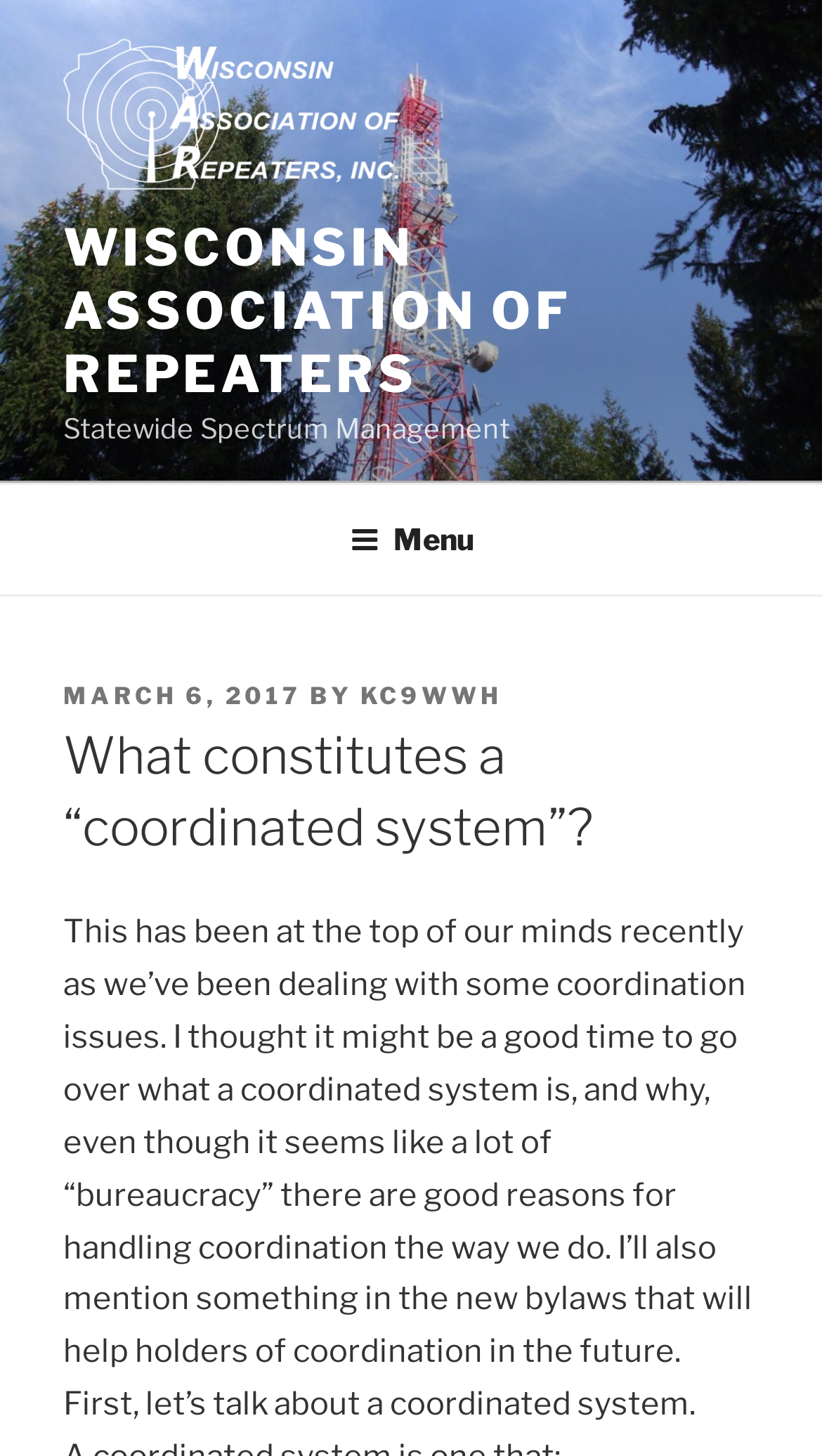Provide a one-word or brief phrase answer to the question:
Who is the author of the latest article?

KC9WWH